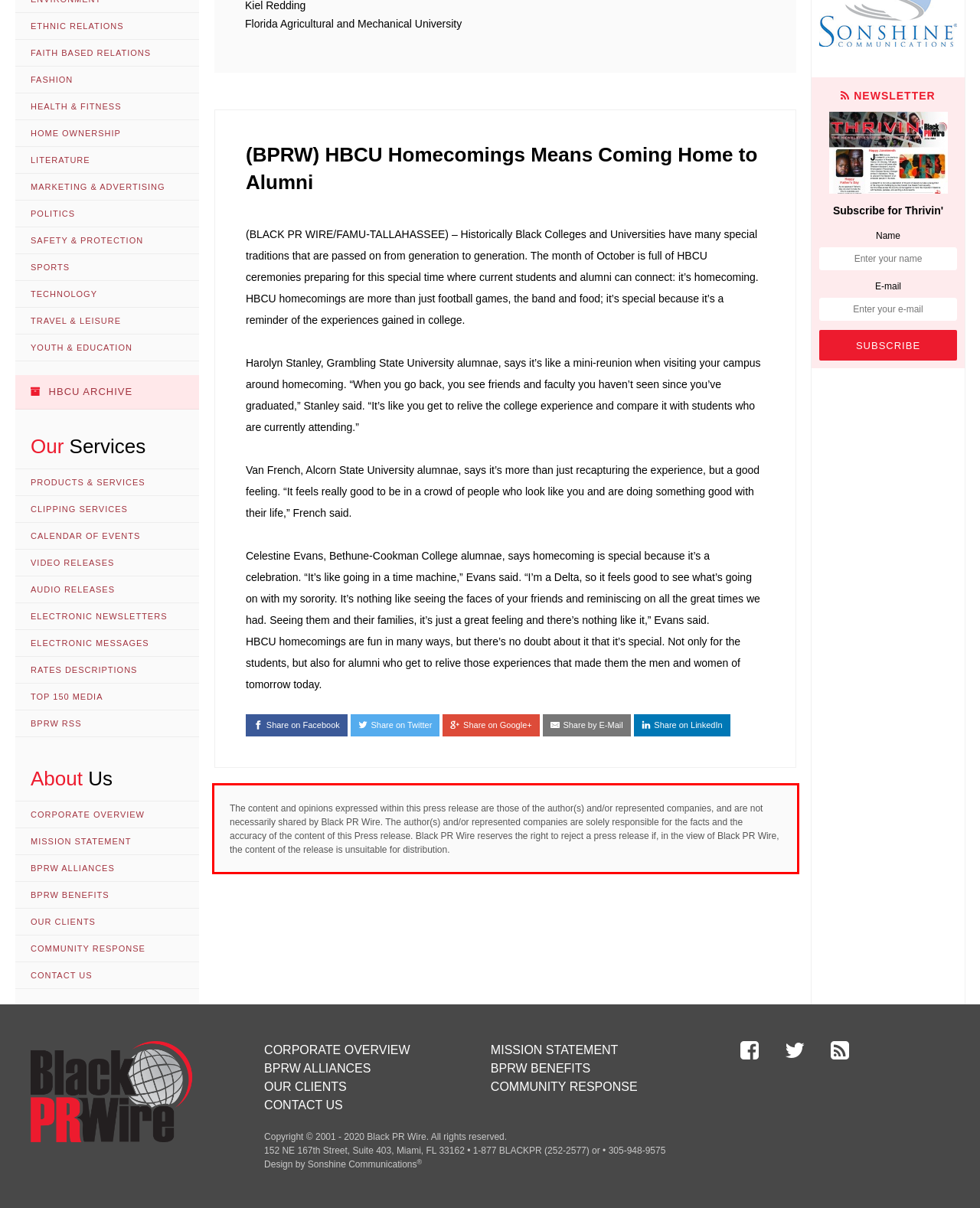Given a screenshot of a webpage with a red bounding box, extract the text content from the UI element inside the red bounding box.

The content and opinions expressed within this press release are those of the author(s) and/or represented companies, and are not necessarily shared by Black PR Wire. The author(s) and/or represented companies are solely responsible for the facts and the accuracy of the content of this Press release. Black PR Wire reserves the right to reject a press release if, in the view of Black PR Wire, the content of the release is unsuitable for distribution.